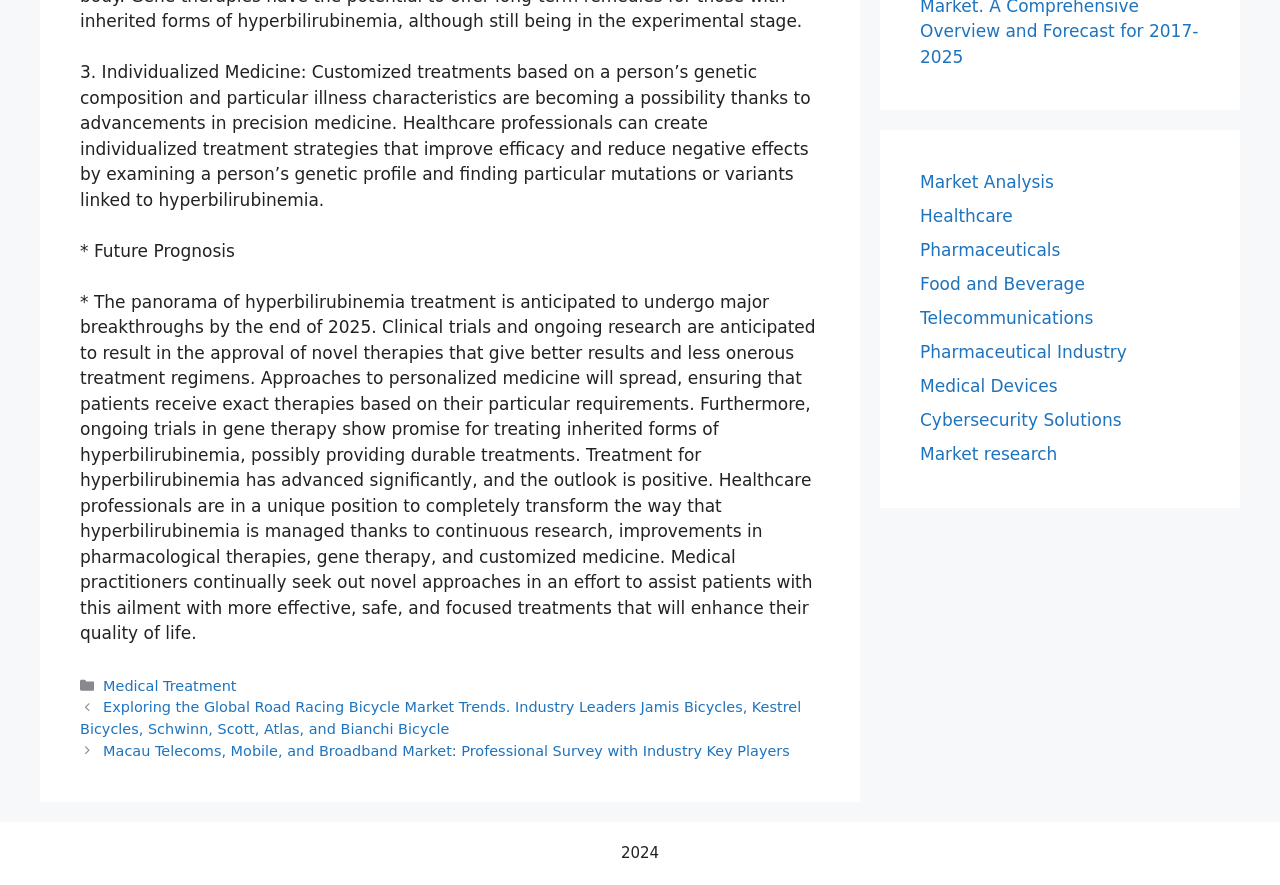Use a single word or phrase to respond to the question:
What are the links listed under 'Posts'?

Market-related articles